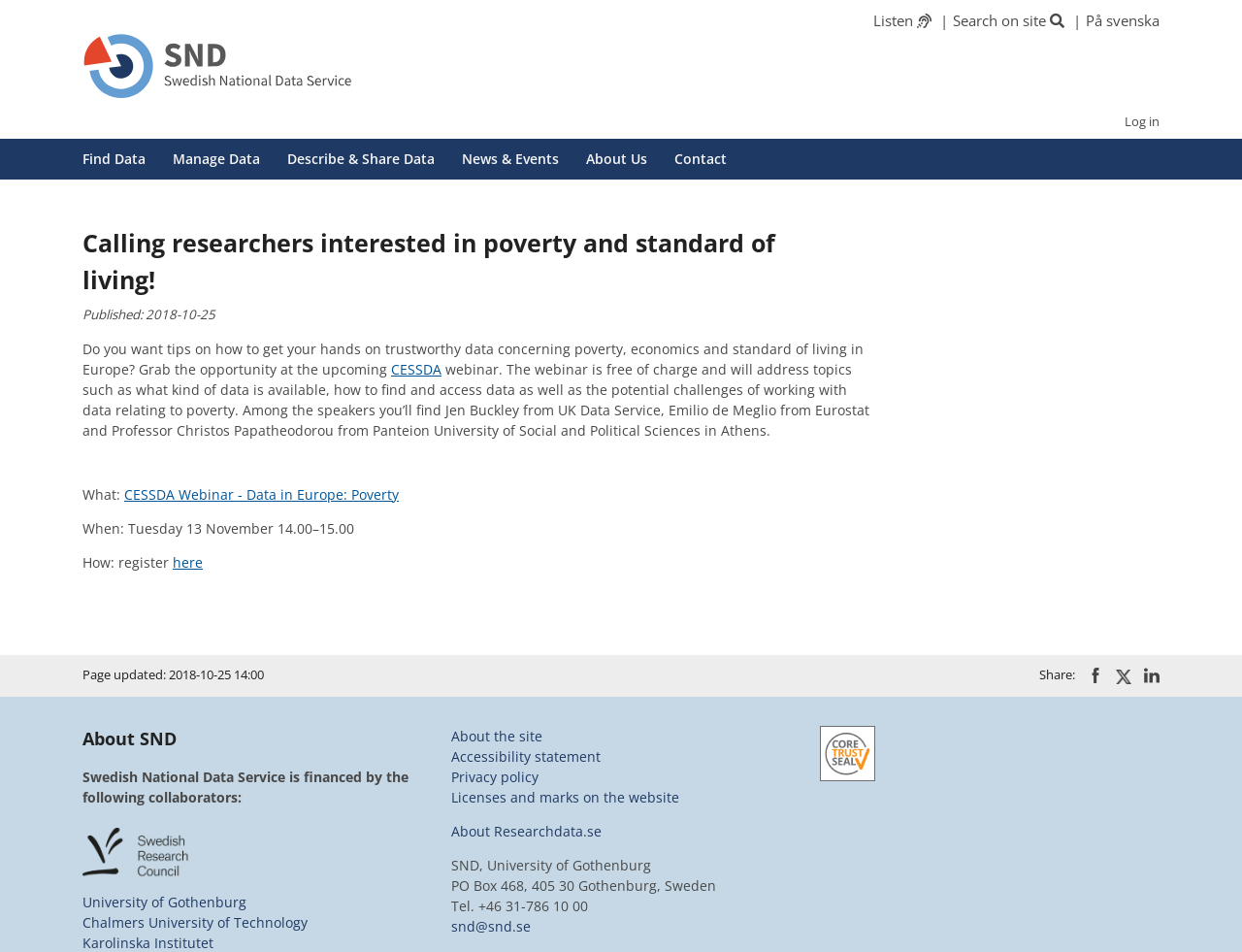Identify the bounding box coordinates of the region I need to click to complete this instruction: "Find data related to poverty and standard of living".

[0.055, 0.146, 0.128, 0.189]